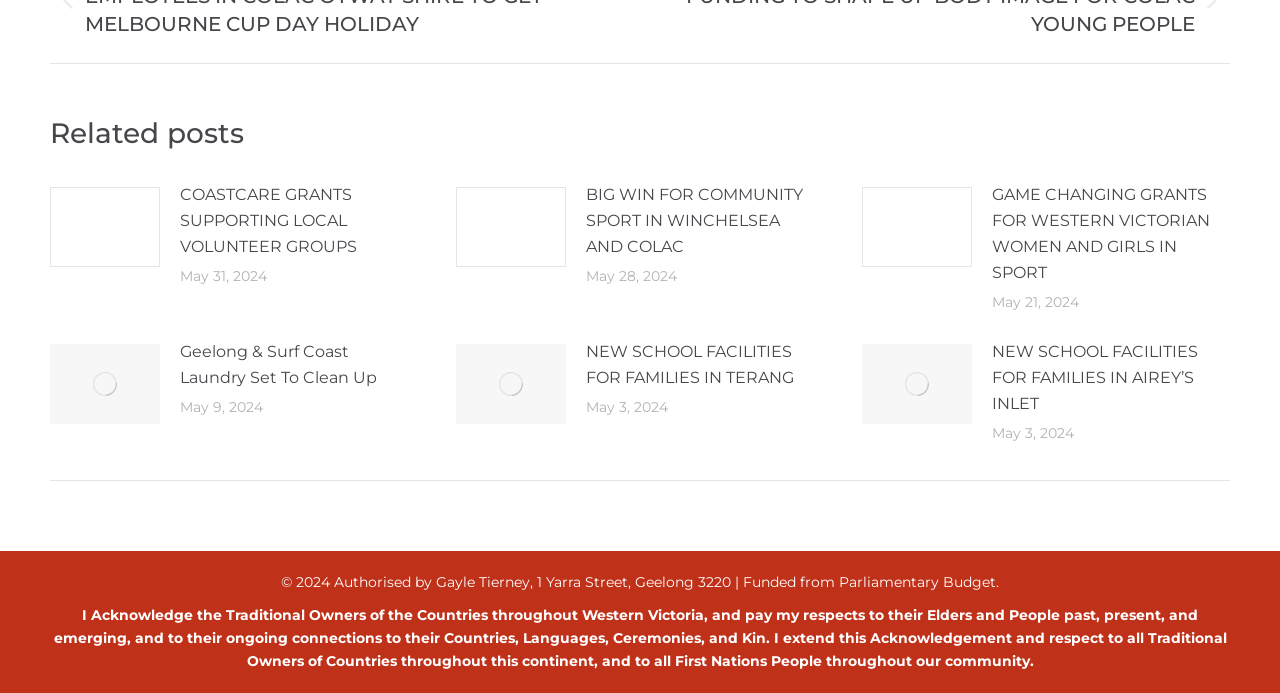What is the date of the third article?
Provide a concise answer using a single word or phrase based on the image.

May 21, 2024